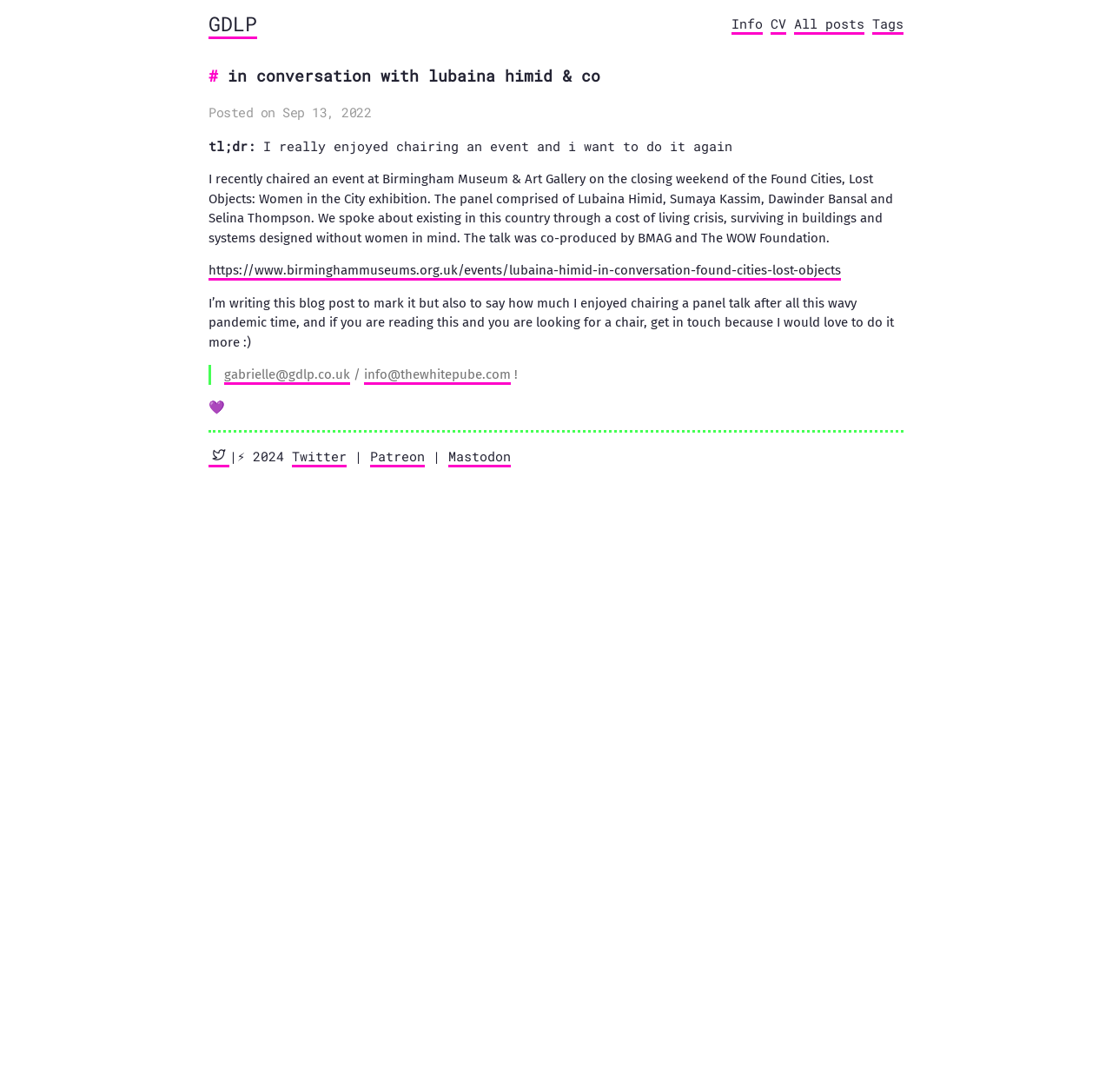Given the element description Patreon, specify the bounding box coordinates of the corresponding UI element in the format (top-left x, top-left y, bottom-right x, bottom-right y). All values must be between 0 and 1.

[0.333, 0.41, 0.382, 0.428]